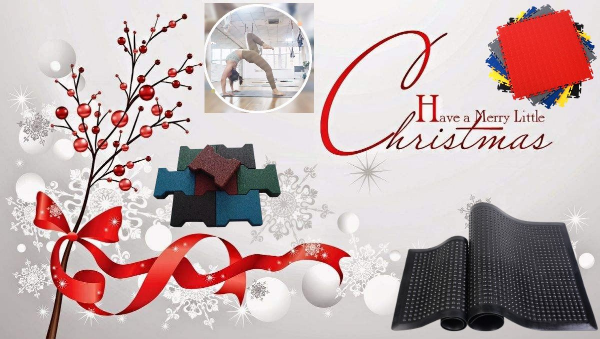Please give a concise answer to this question using a single word or phrase: 
What is the purpose of the image according to the caption?

Promoting products